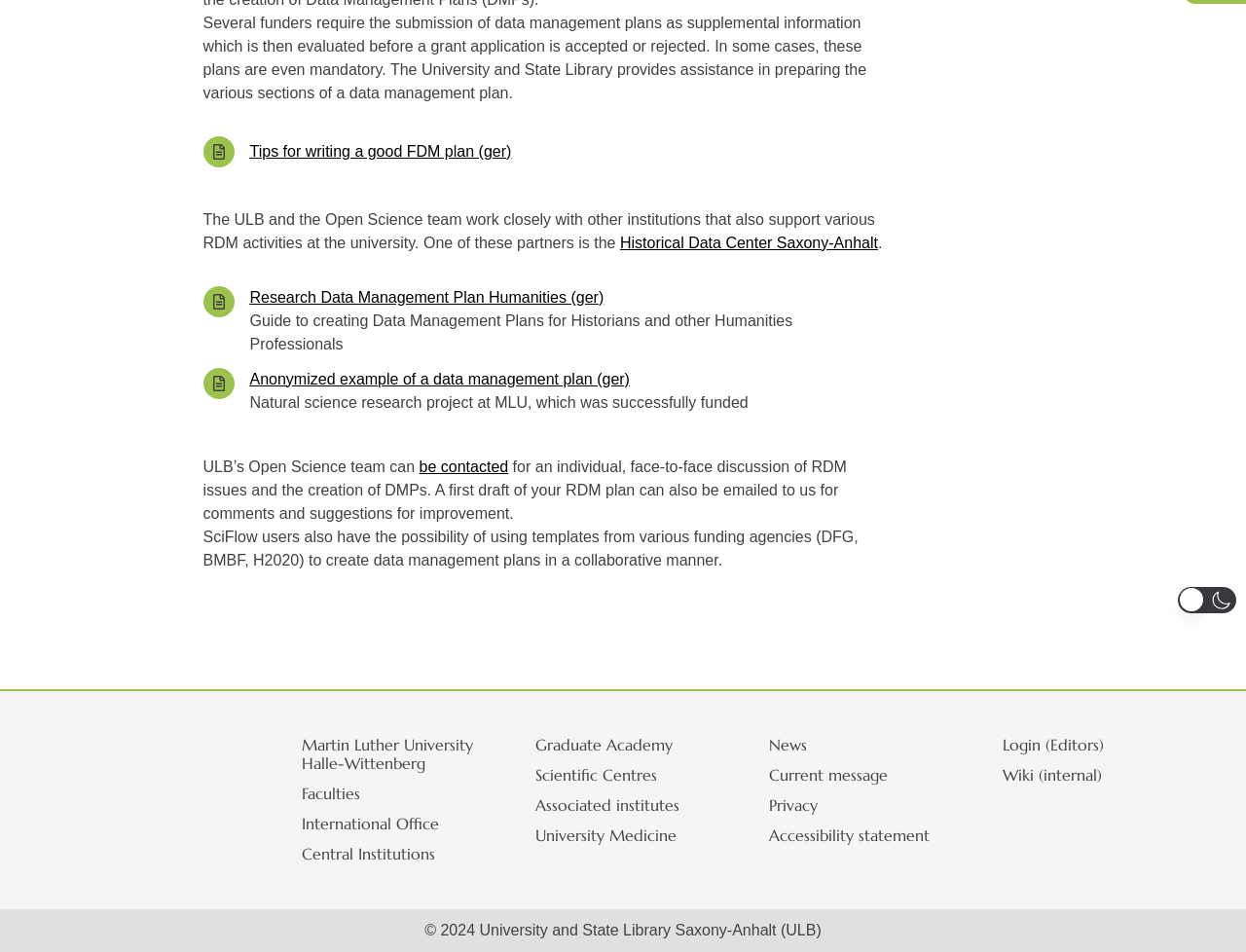Please determine the bounding box coordinates for the element with the description: "Historical Data Center Saxony-Anhalt".

[0.498, 0.246, 0.705, 0.263]